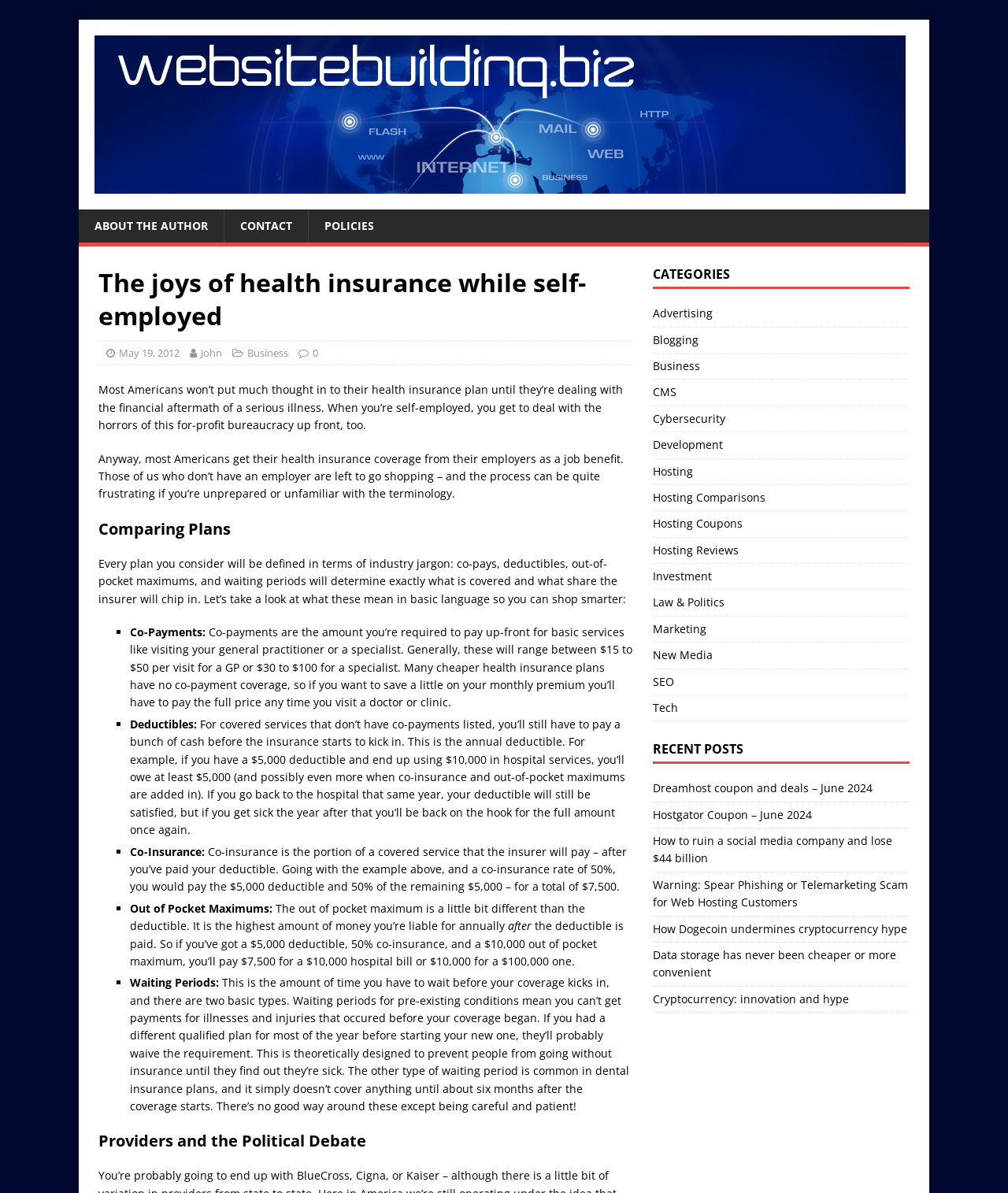What is the purpose of co-payments?
Based on the image, answer the question in a detailed manner.

According to the article, co-payments are the amount you're required to pay up-front for basic services like visiting your general practitioner or a specialist. This is explained in the section 'Co-Payments' where it states that co-payments range between $15 to $50 per visit for a GP or $30 to $100 for a specialist.